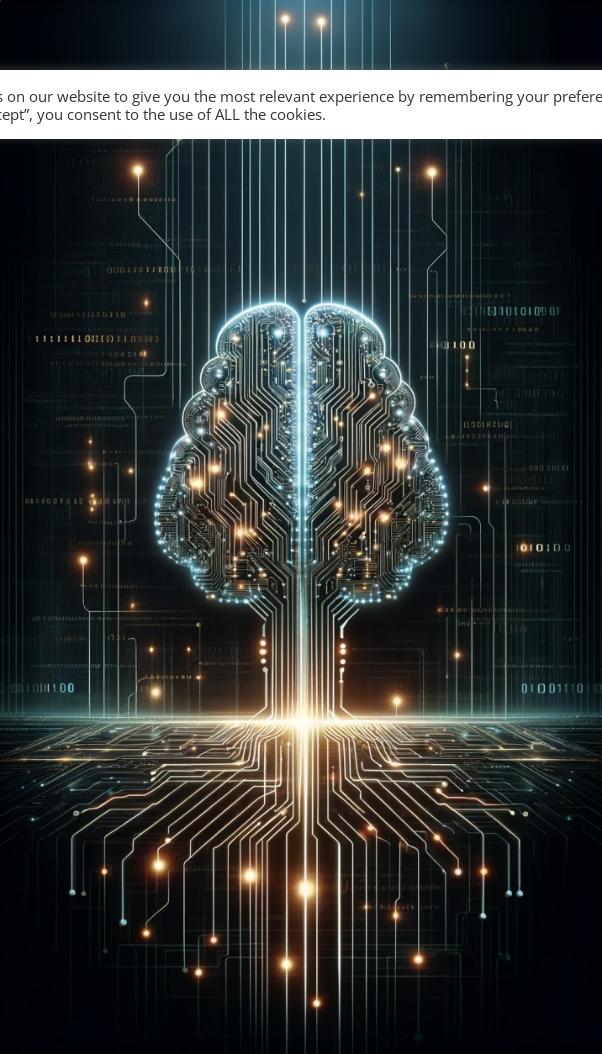What is the brain composed of?
Please provide a single word or phrase in response based on the screenshot.

Circuit patterns